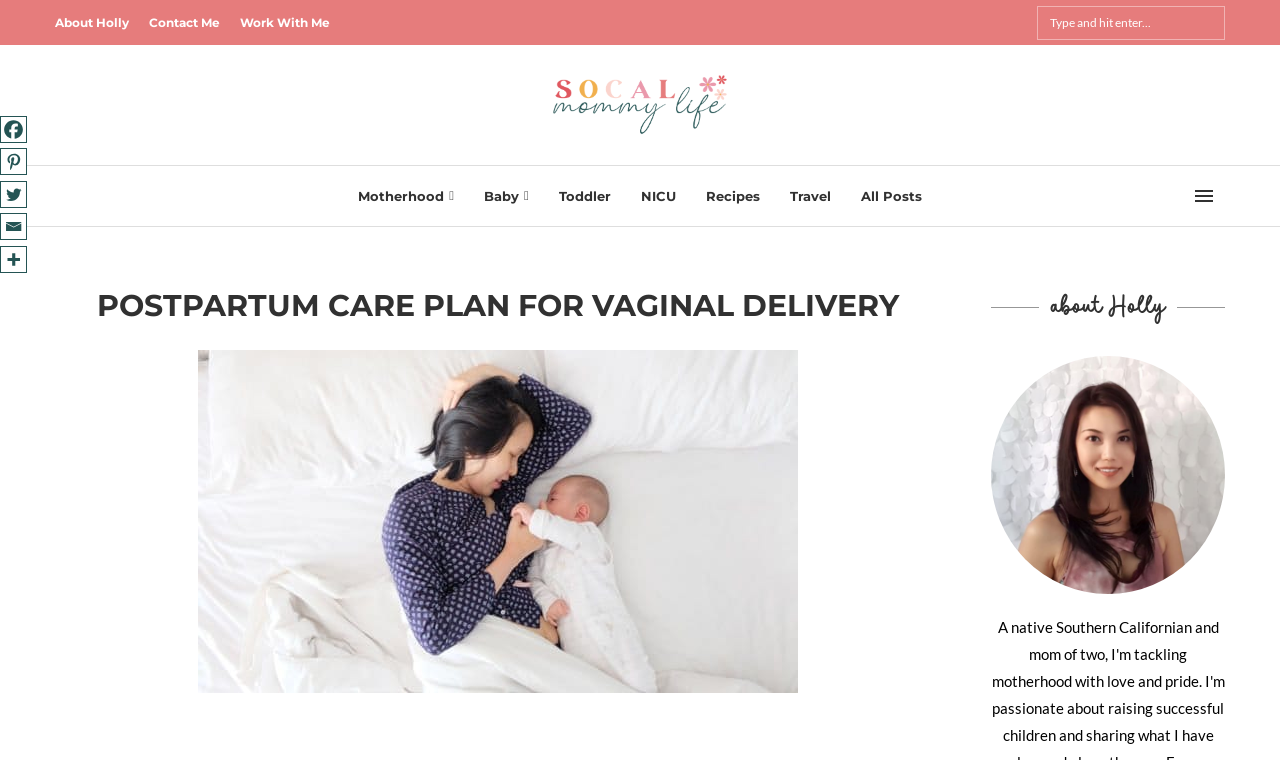What is the author's name? Please answer the question using a single word or phrase based on the image.

Holly